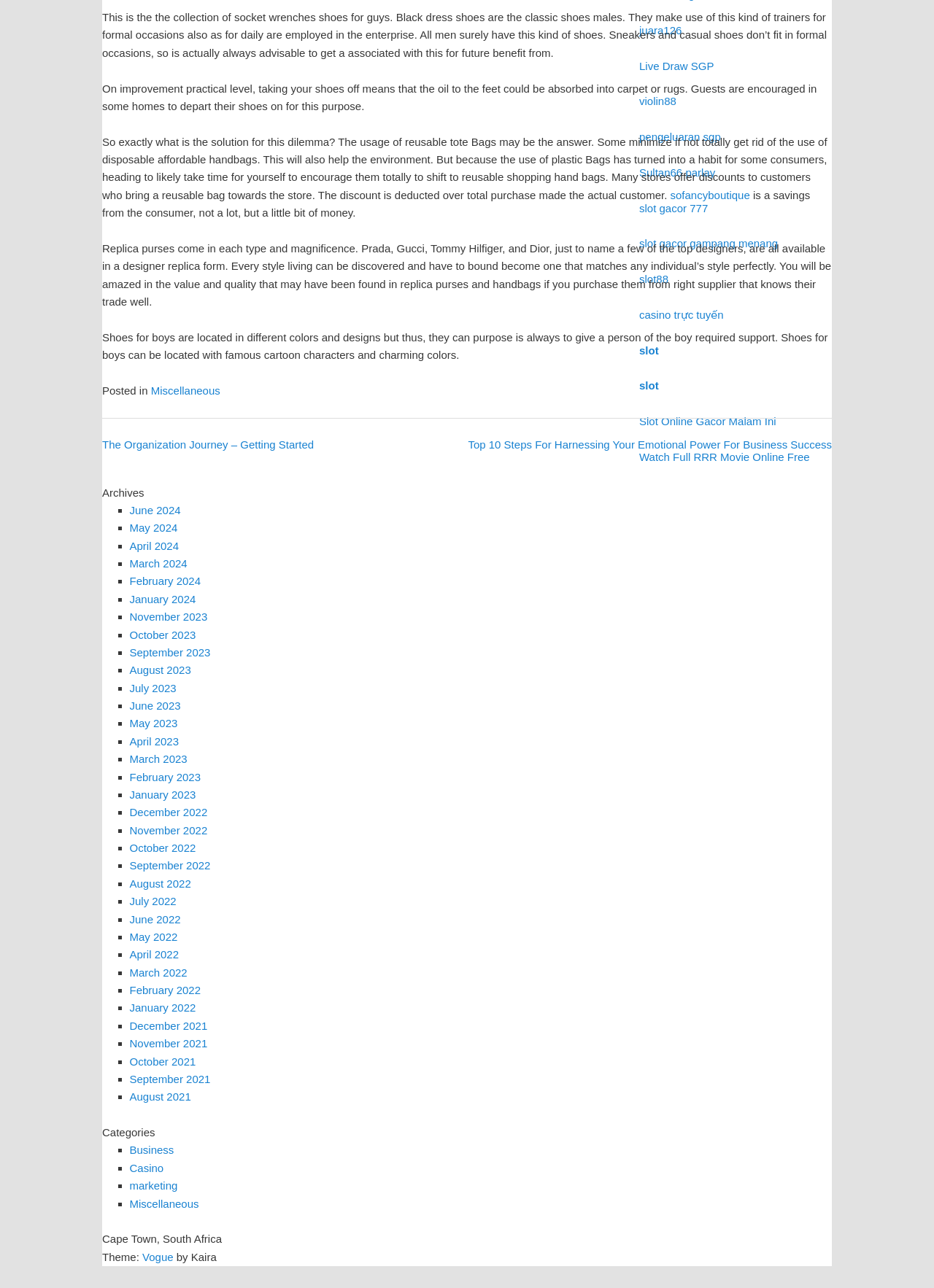Identify the bounding box of the UI component described as: "slot".

[0.684, 0.267, 0.705, 0.277]